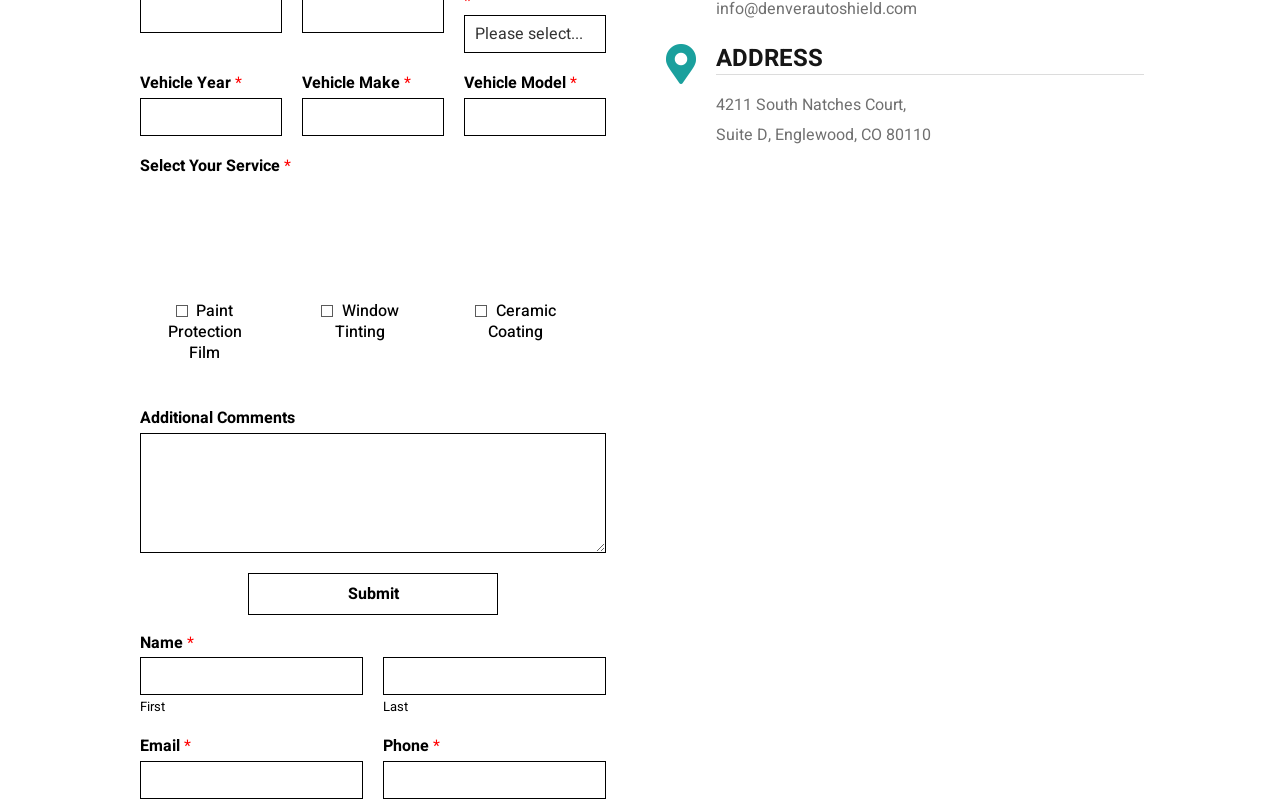Answer the following in one word or a short phrase: 
What is the required information to submit the form?

Name, Email, Phone, and Vehicle information